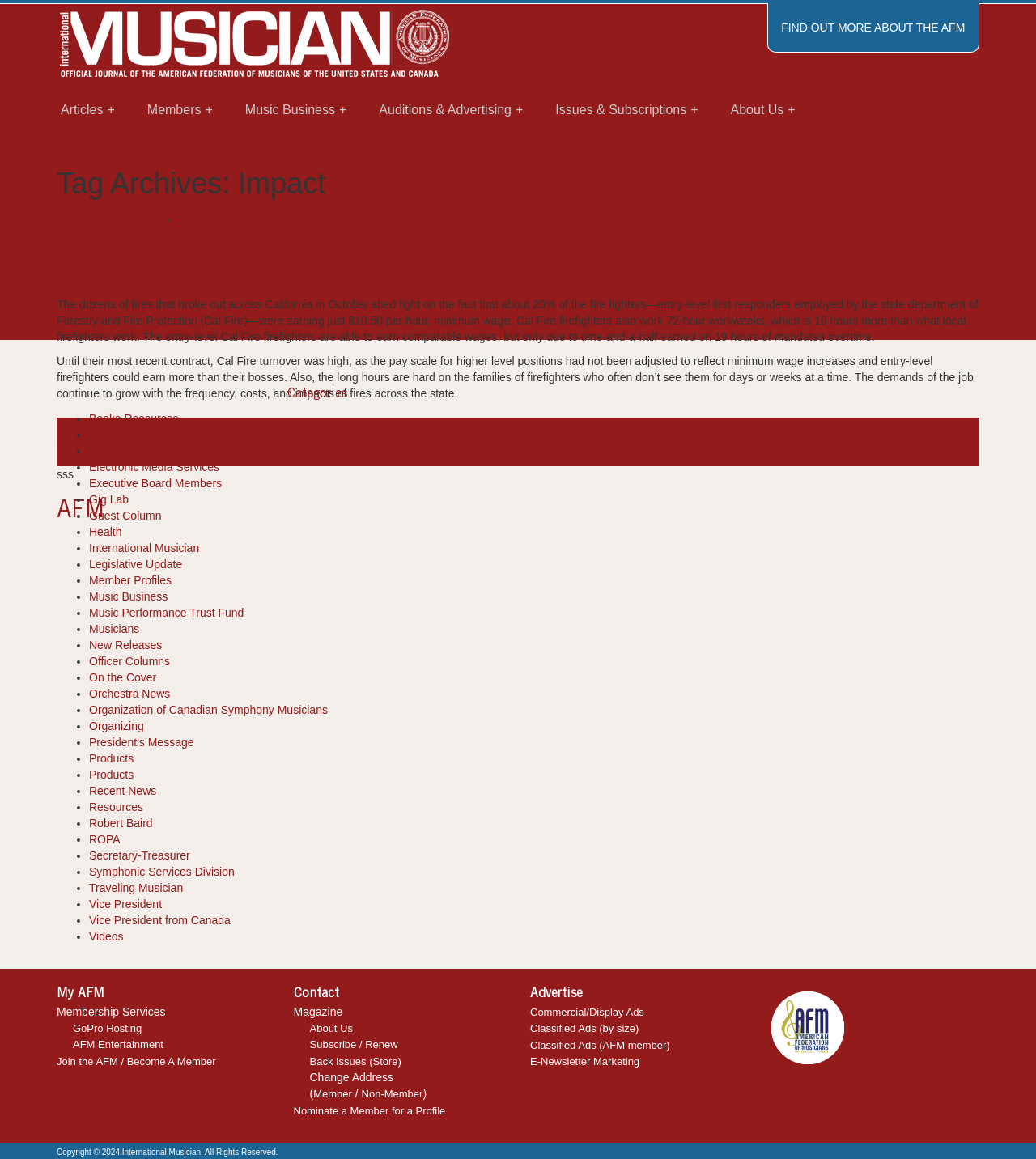Please examine the image and answer the question with a detailed explanation:
What is the category of the article?

The category of the article can be determined by looking at the heading 'Tag Archives: Impact' which suggests that the article belongs to the 'Impact' category.